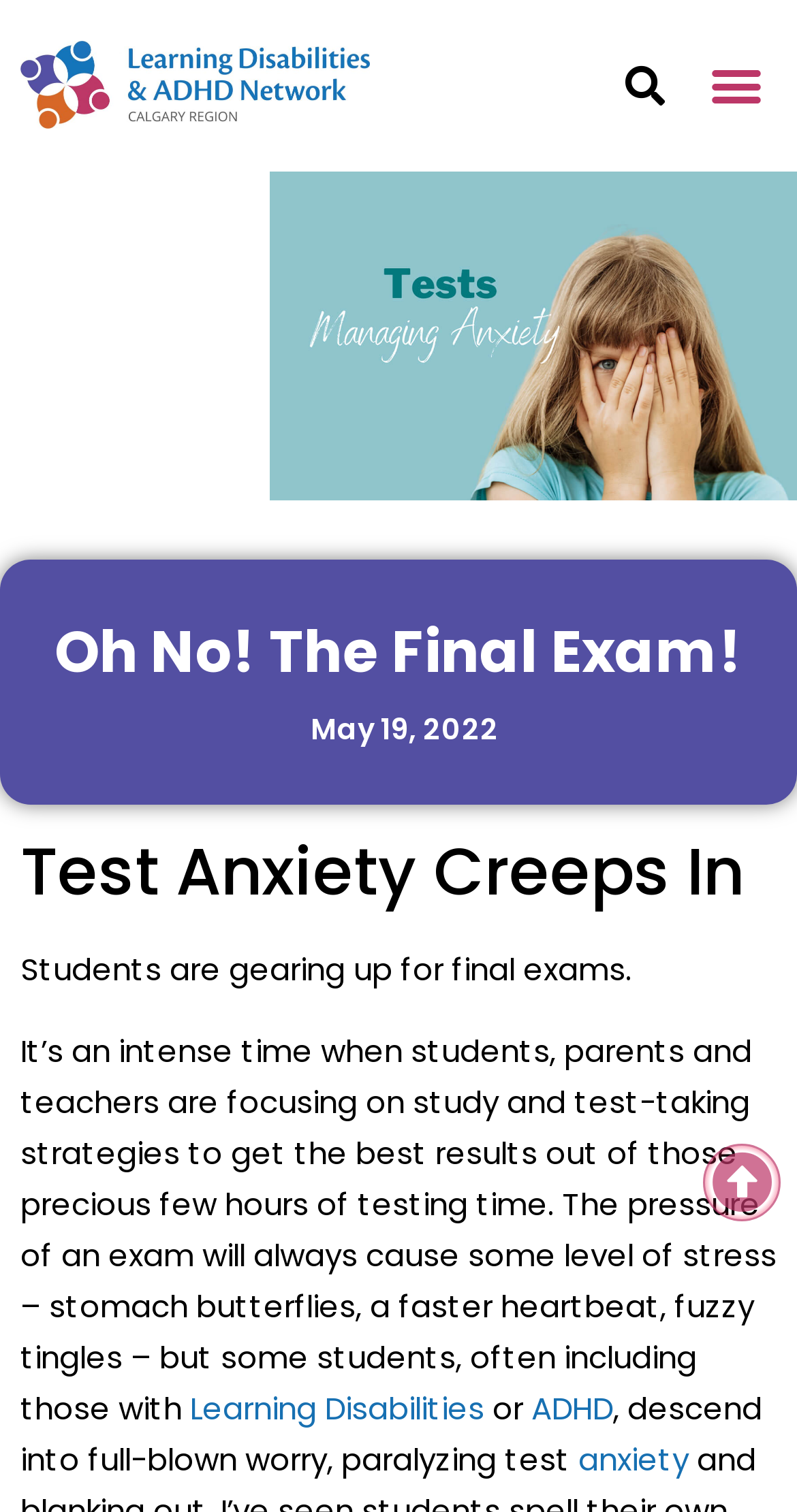Provide a one-word or short-phrase answer to the question:
What is the date mentioned in the article?

May 19, 2022